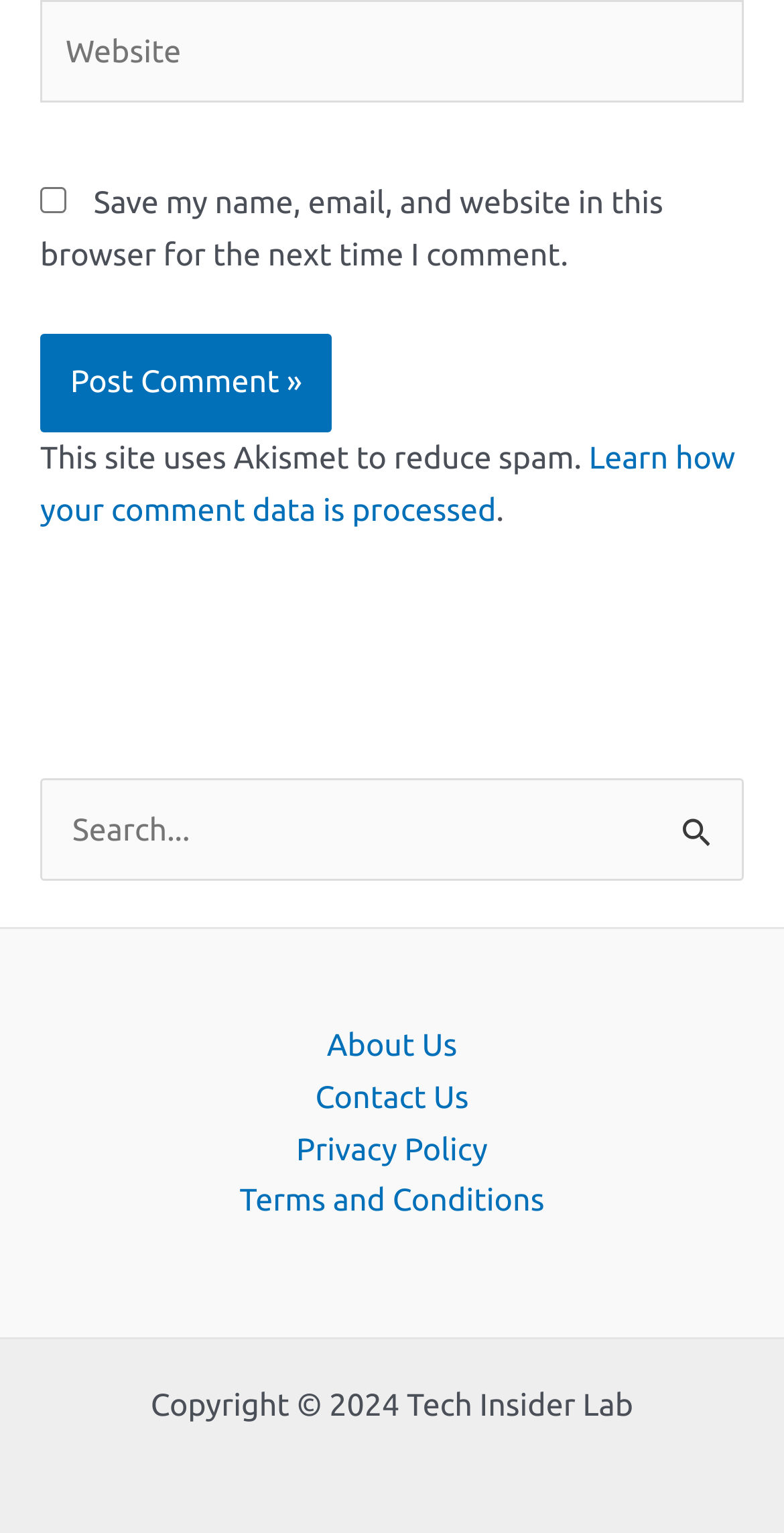Identify the bounding box coordinates for the UI element described by the following text: "Contact Us". Provide the coordinates as four float numbers between 0 and 1, in the format [left, top, right, bottom].

[0.351, 0.699, 0.649, 0.733]